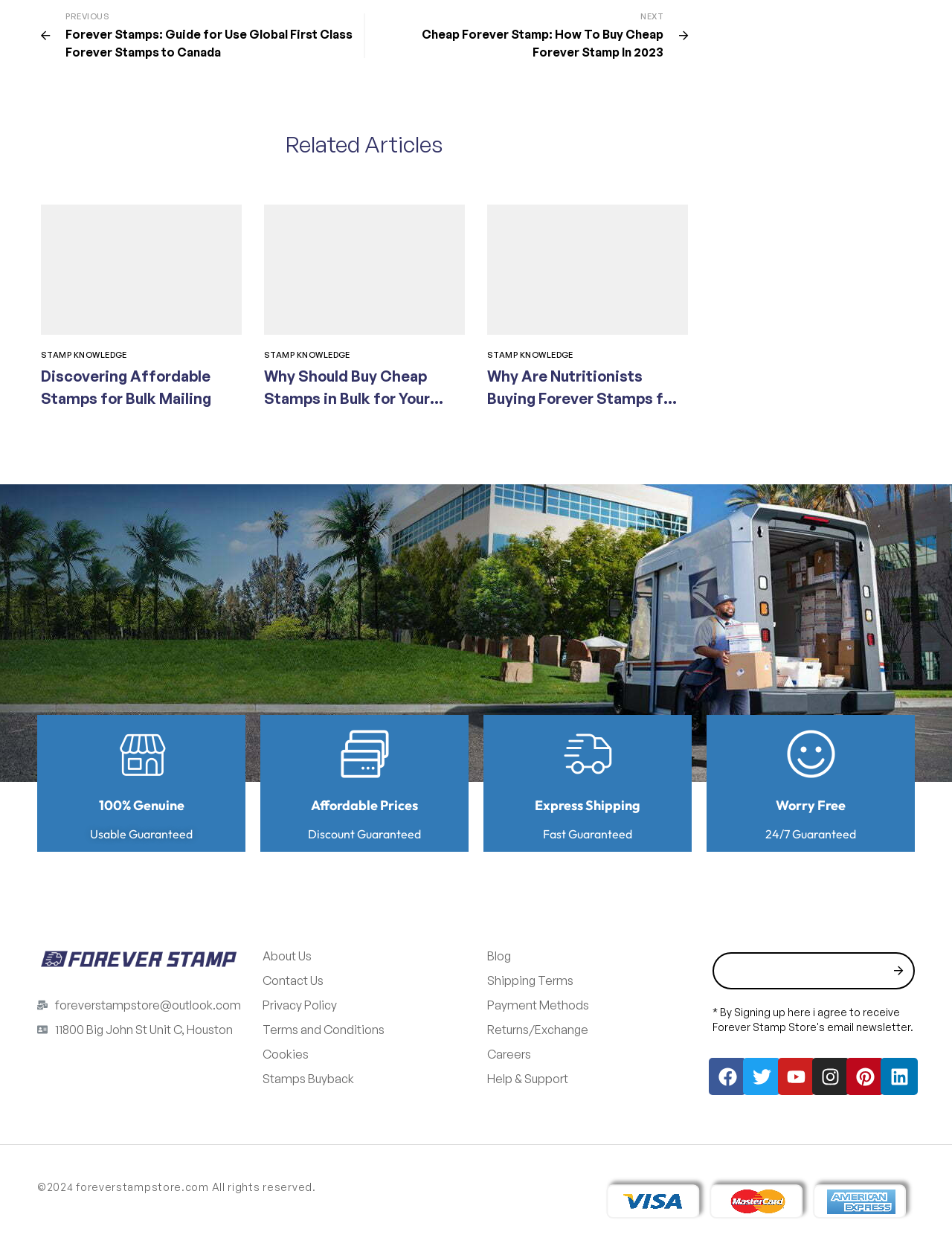Find the bounding box coordinates for the UI element whose description is: "Stamp Knowledge". The coordinates should be four float numbers between 0 and 1, in the format [left, top, right, bottom].

[0.512, 0.279, 0.602, 0.288]